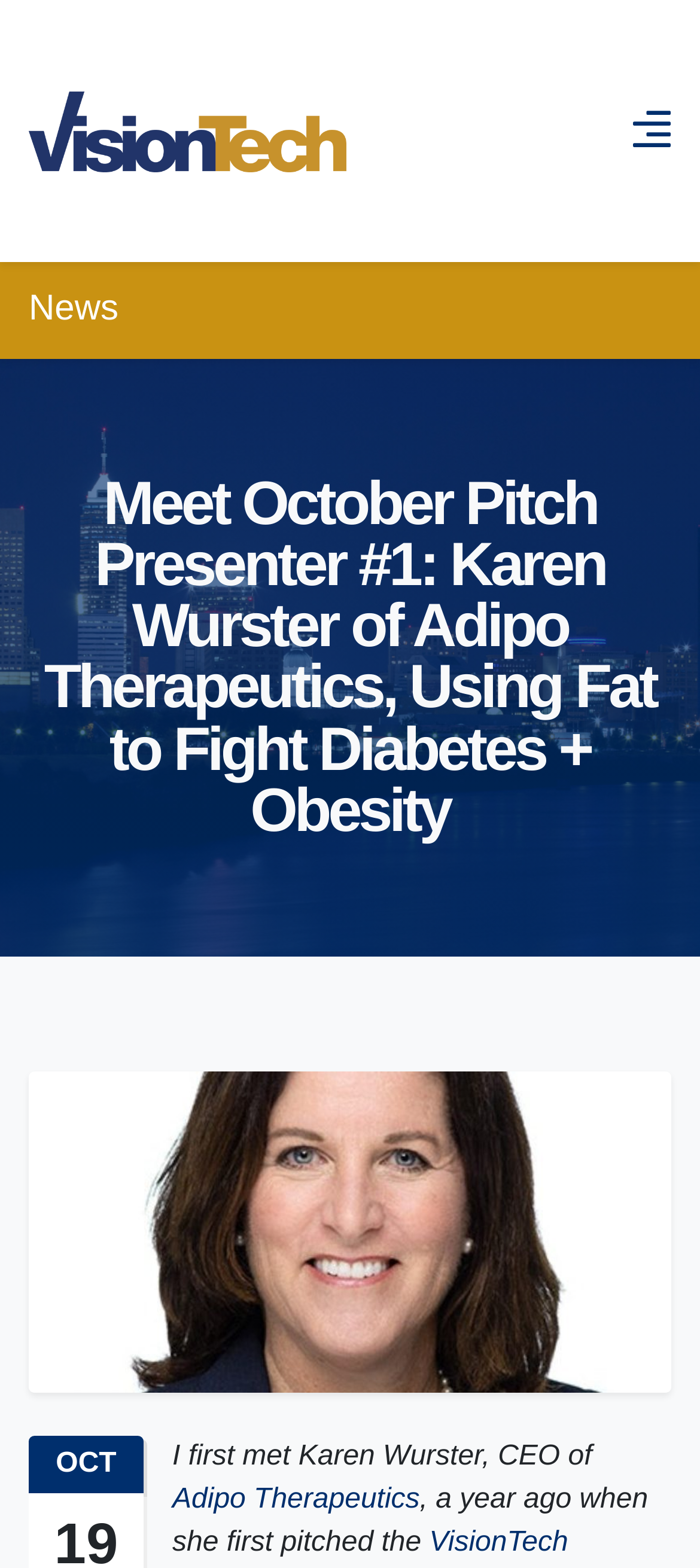Find the bounding box coordinates corresponding to the UI element with the description: "aria-label="Home" title="Home"". The coordinates should be formatted as [left, top, right, bottom], with values as floats between 0 and 1.

None